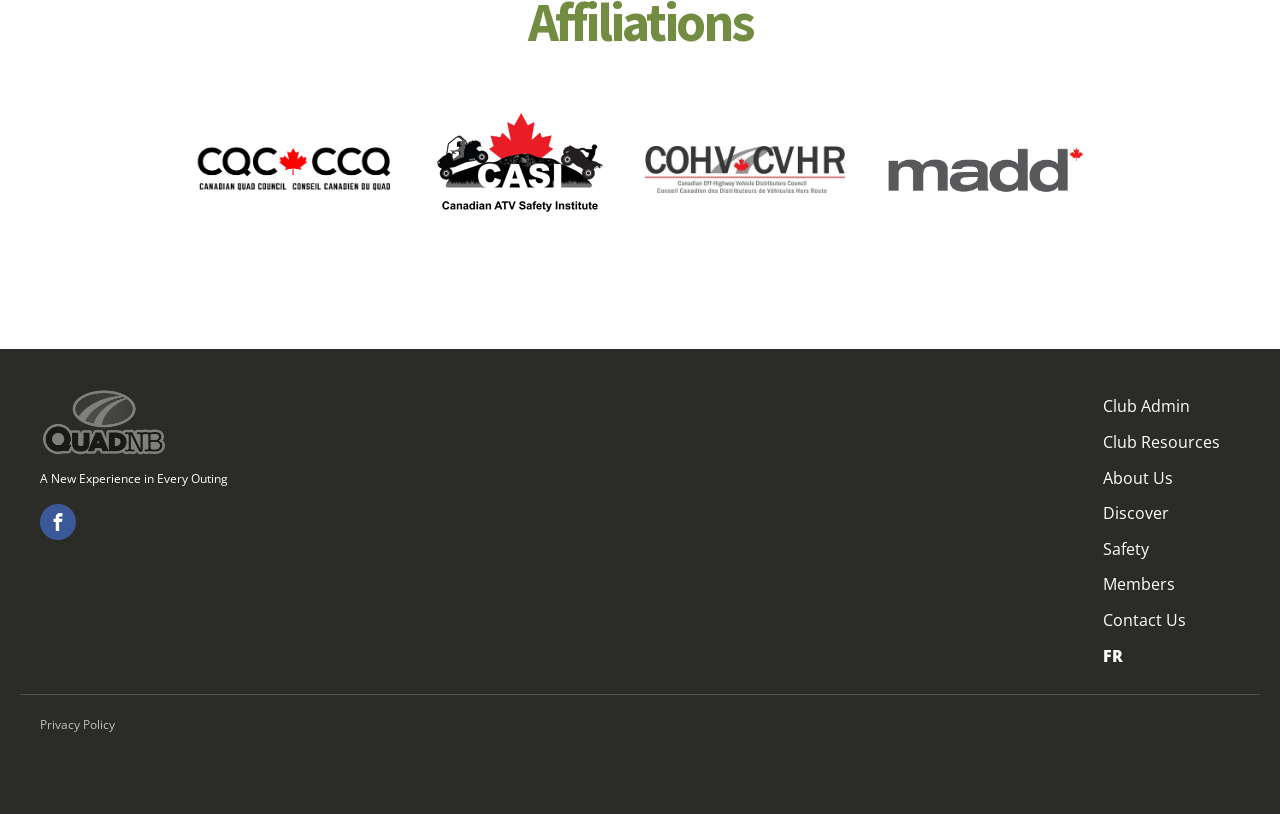Specify the bounding box coordinates of the element's area that should be clicked to execute the given instruction: "Read about Peter Tork's experience in London". The coordinates should be four float numbers between 0 and 1, i.e., [left, top, right, bottom].

None